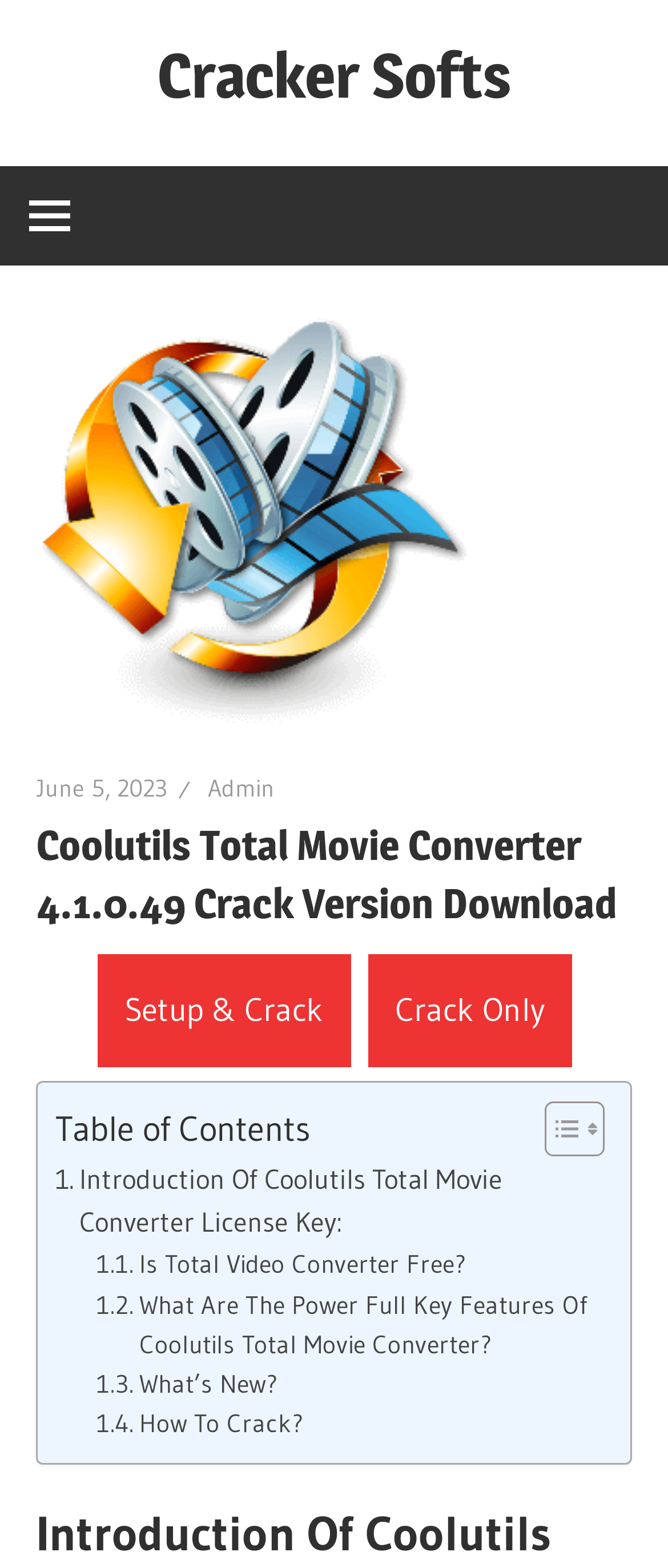Locate the UI element described by Cracker Softs and provide its bounding box coordinates. Use the format (top-left x, top-left y, bottom-right x, bottom-right y) with all values as floating point numbers between 0 and 1.

[0.236, 0.024, 0.764, 0.072]